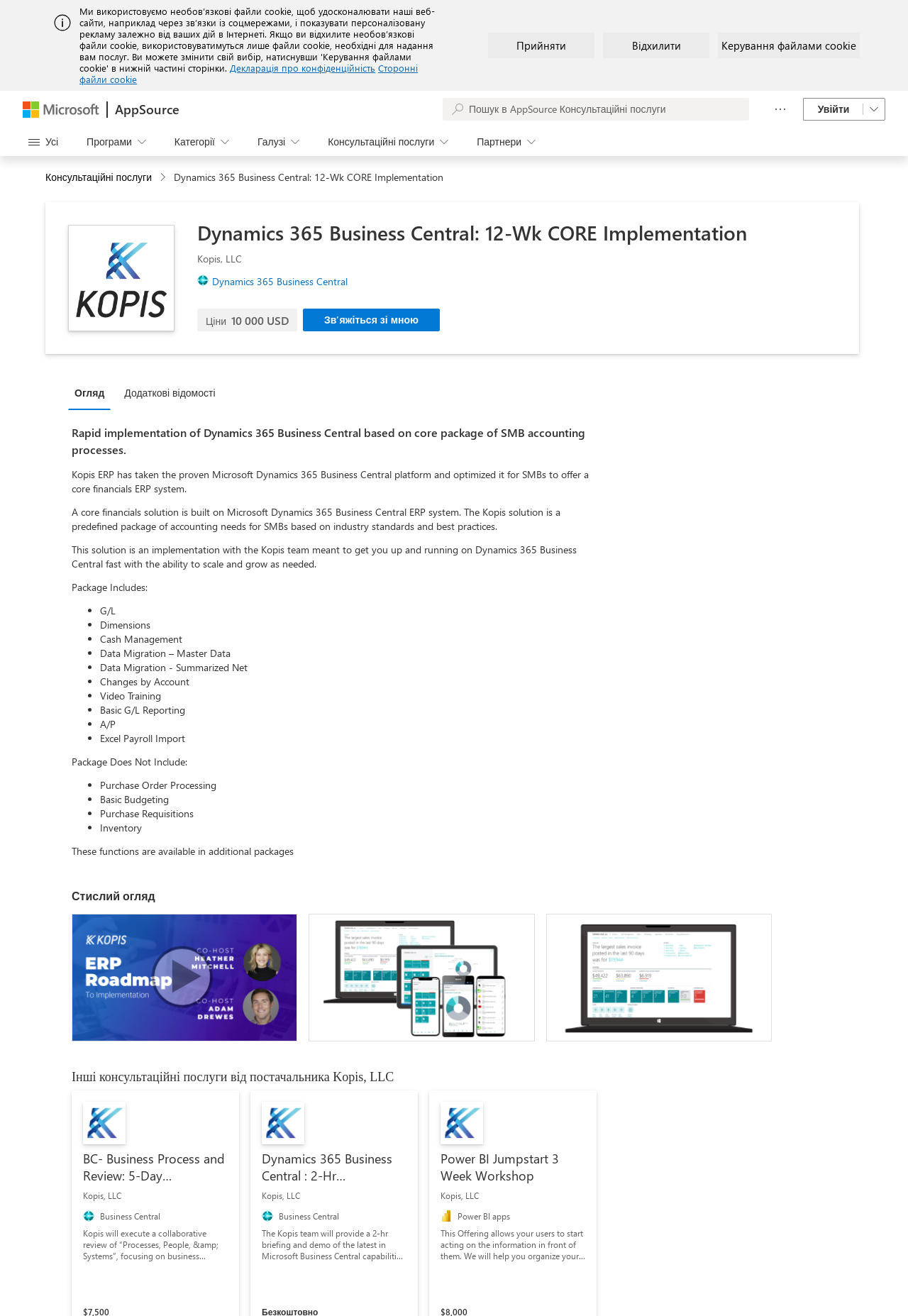What is included in the package?
Refer to the screenshot and deliver a thorough answer to the question presented.

I found the answer by looking at the ListMarker elements and the corresponding StaticText elements, which list out the features included in the package, such as G/L, Dimensions, Cash Management, and others.